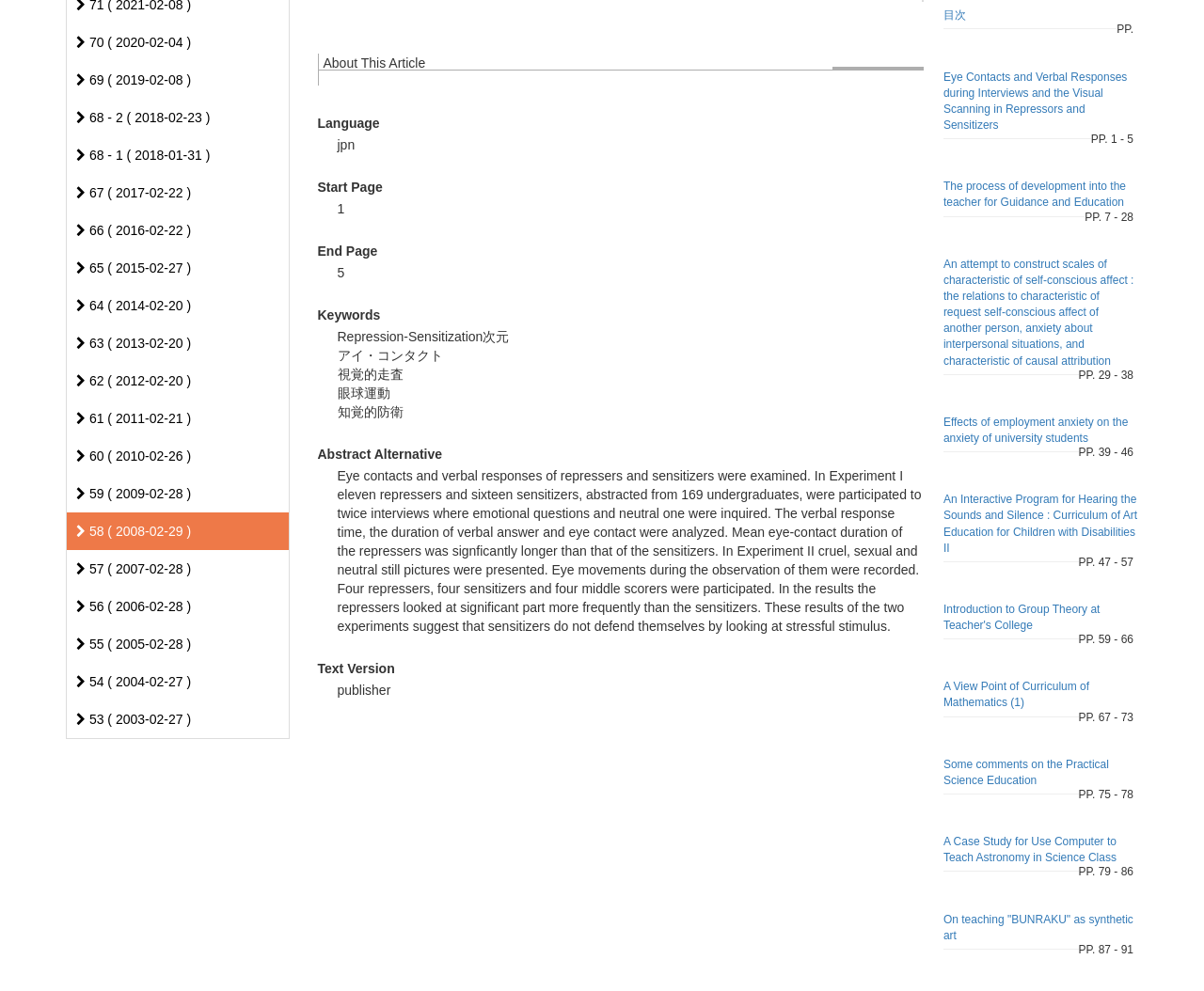Determine the bounding box for the UI element as described: "65 ( 2015-02-27 )". The coordinates should be represented as four float numbers between 0 and 1, formatted as [left, top, right, bottom].

[0.063, 0.263, 0.159, 0.278]